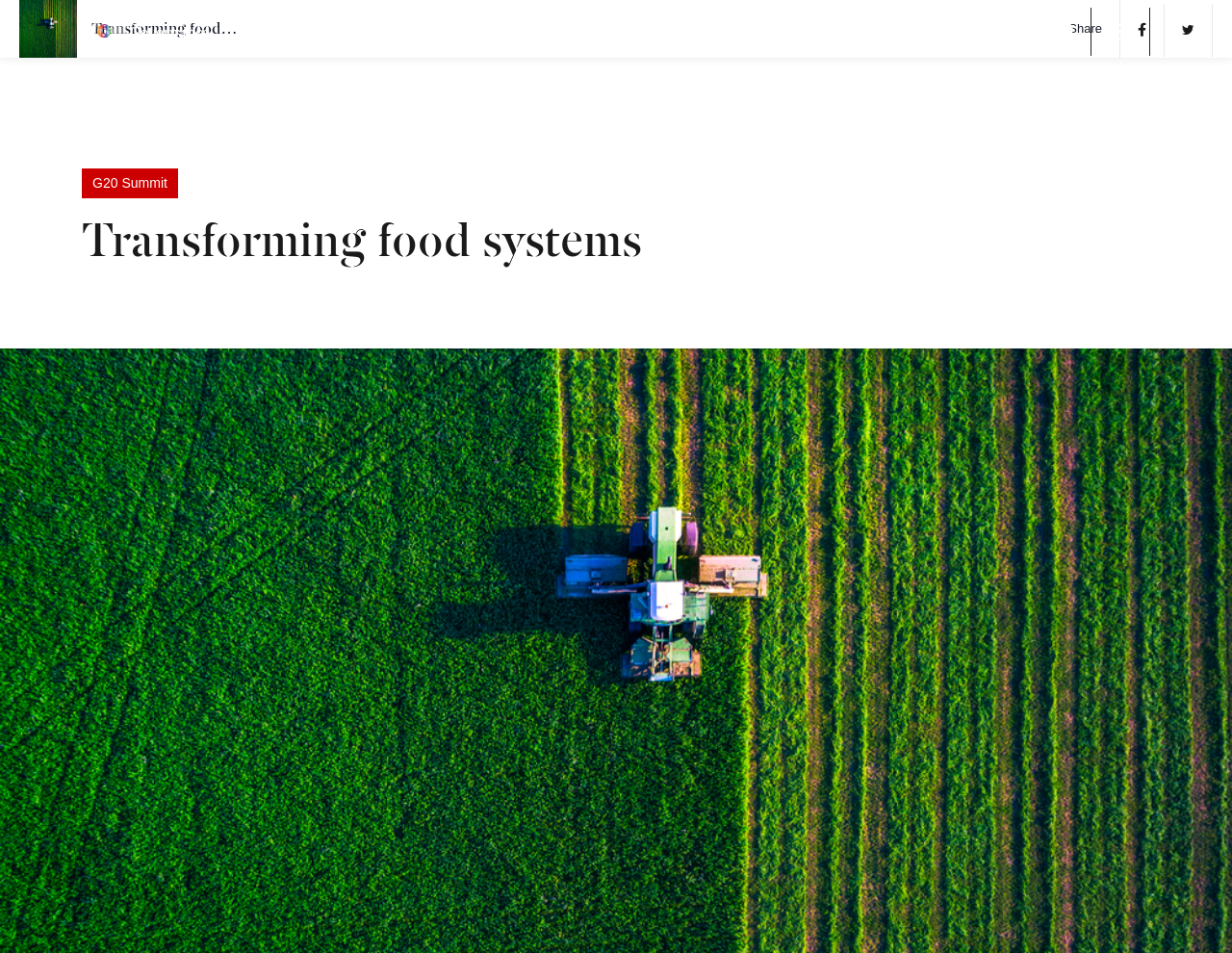What is the purpose of the image at the top?
Based on the image, answer the question with a single word or brief phrase.

Decoration